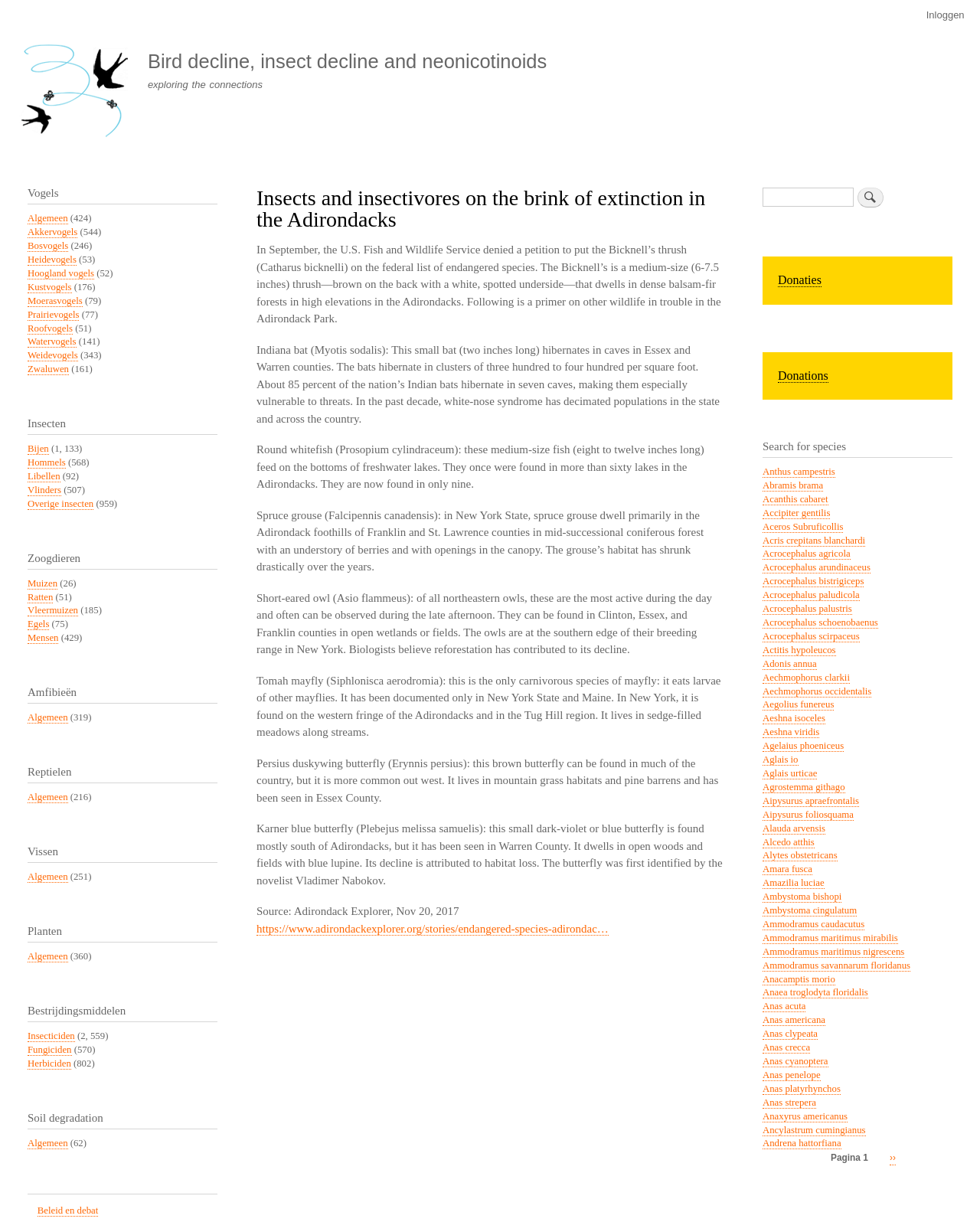What is the name of the bird mentioned in the article? Examine the screenshot and reply using just one word or a brief phrase.

Bicknell's thrush